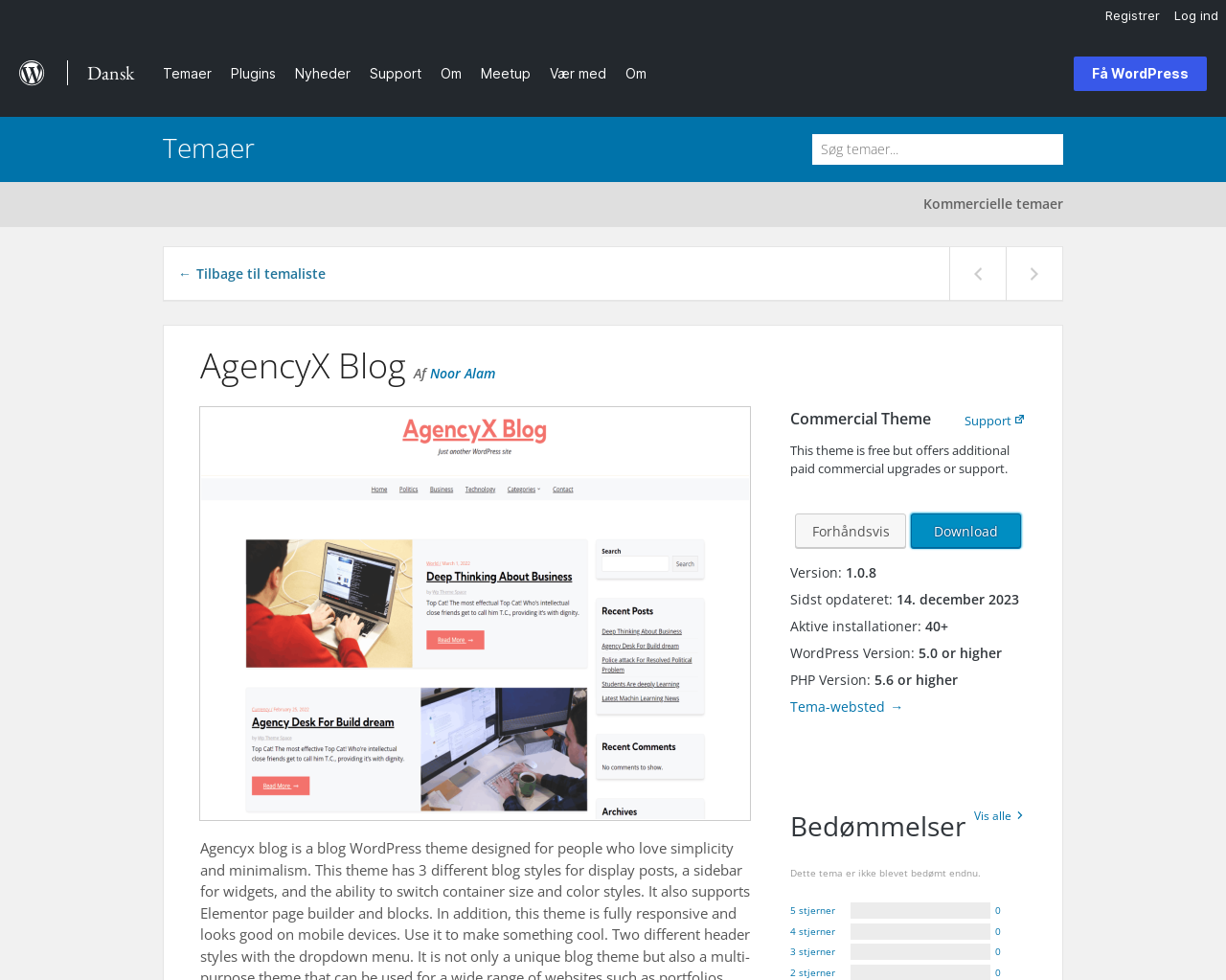Determine the bounding box coordinates of the clickable element to achieve the following action: 'Join the mailing list'. Provide the coordinates as four float values between 0 and 1, formatted as [left, top, right, bottom].

None